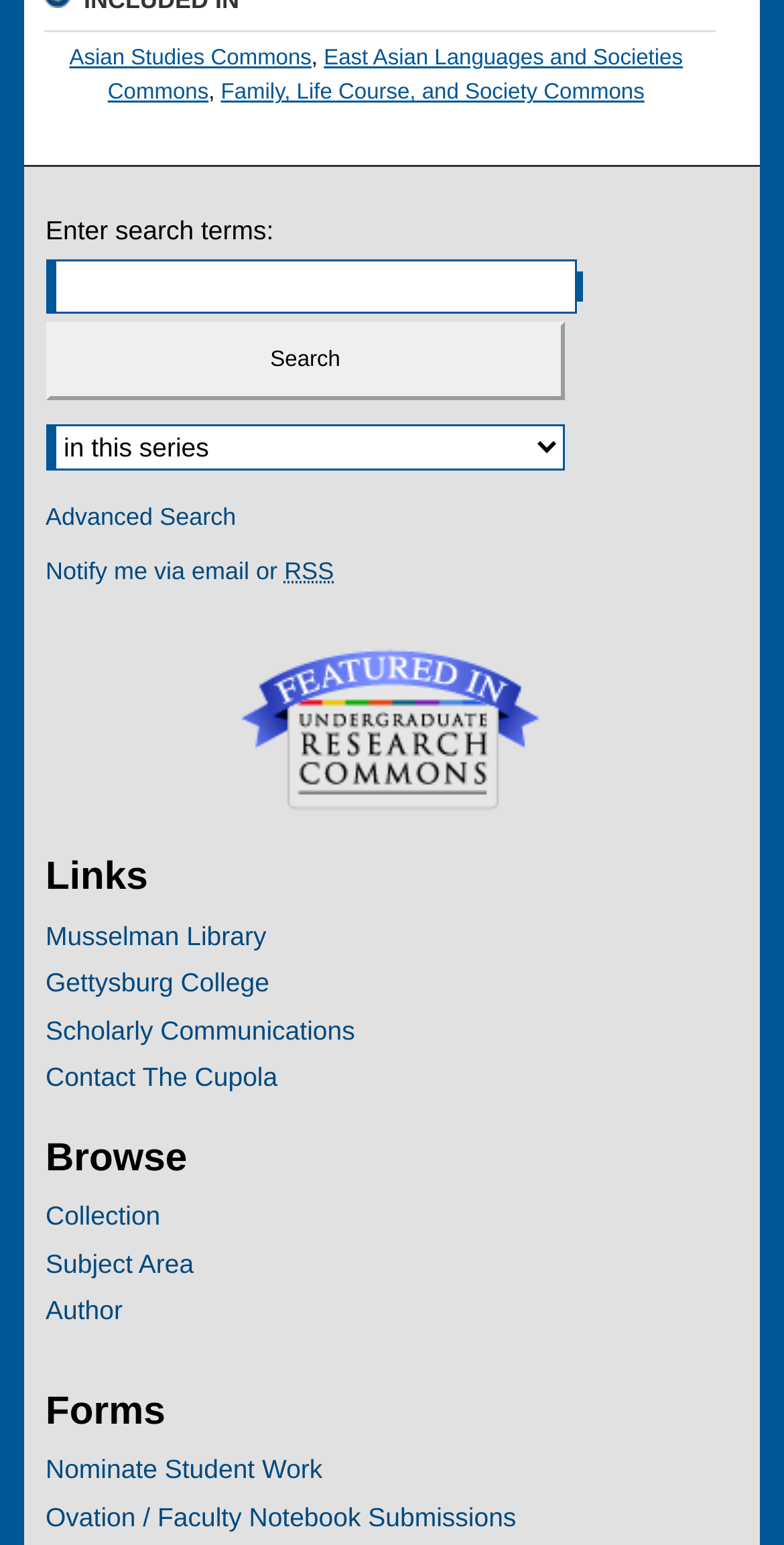Please determine the bounding box coordinates for the UI element described as: "name="q"".

[0.058, 0.168, 0.736, 0.203]